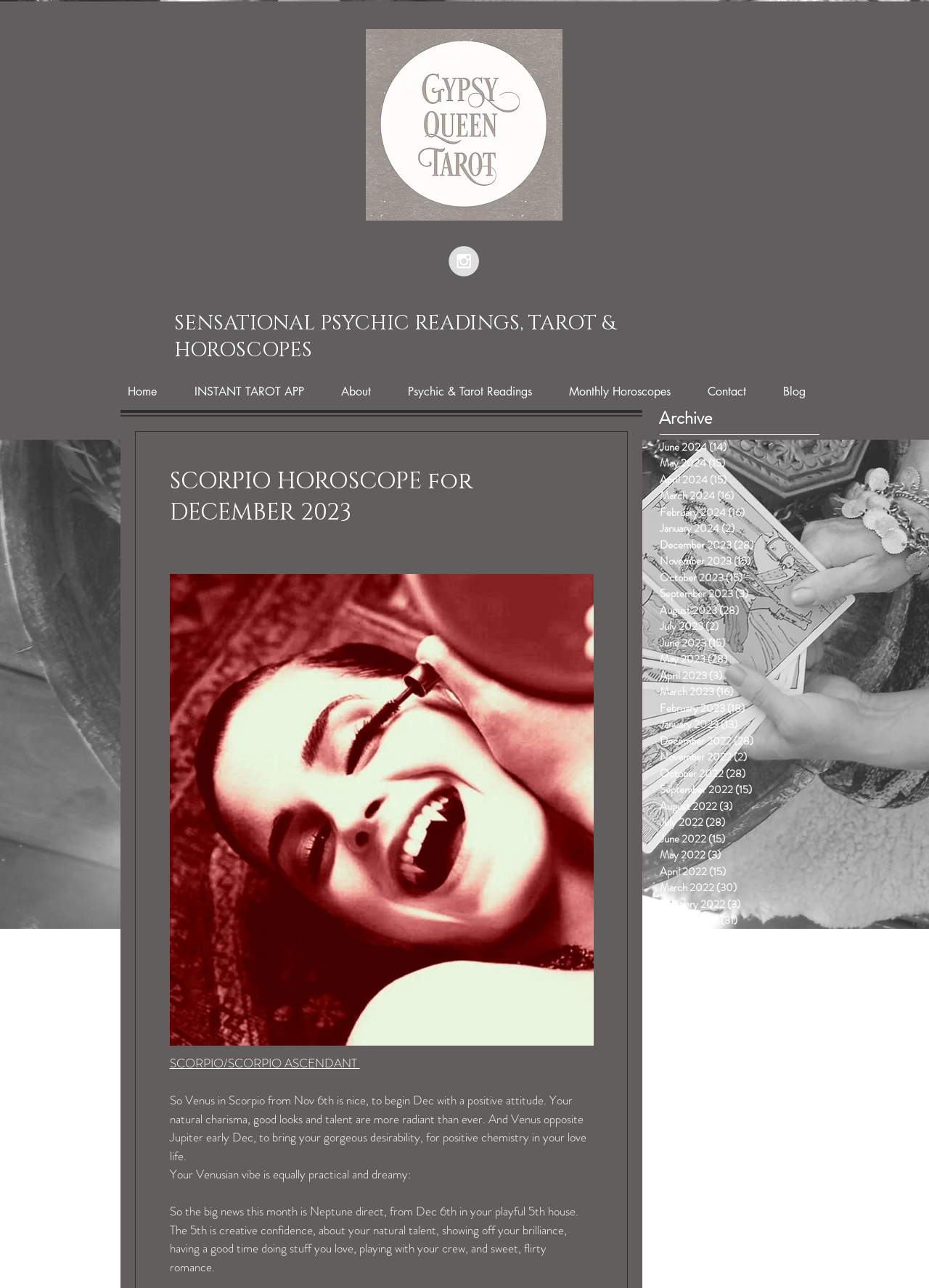Respond to the question with just a single word or phrase: 
How many months are listed in the 'Archive' section?

28